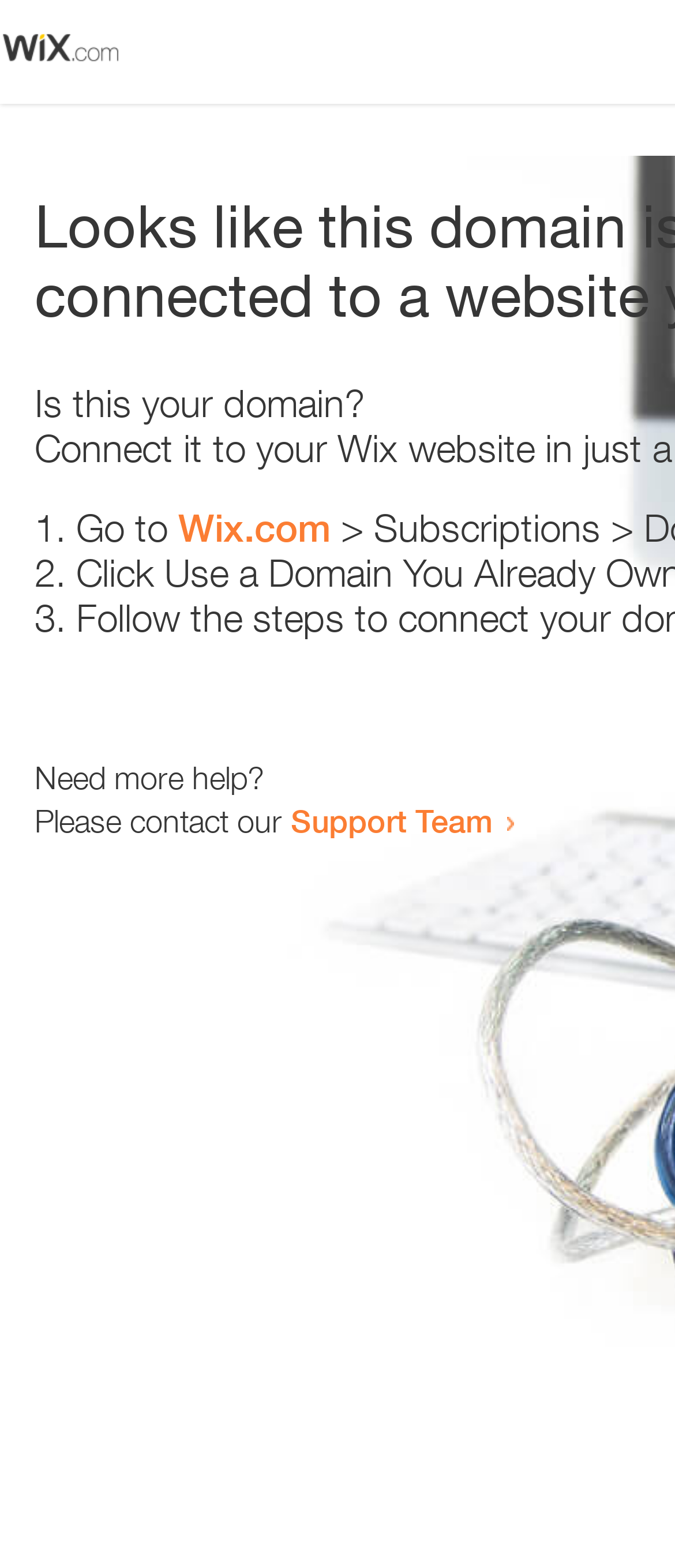How many list markers are present?
Refer to the screenshot and respond with a concise word or phrase.

3